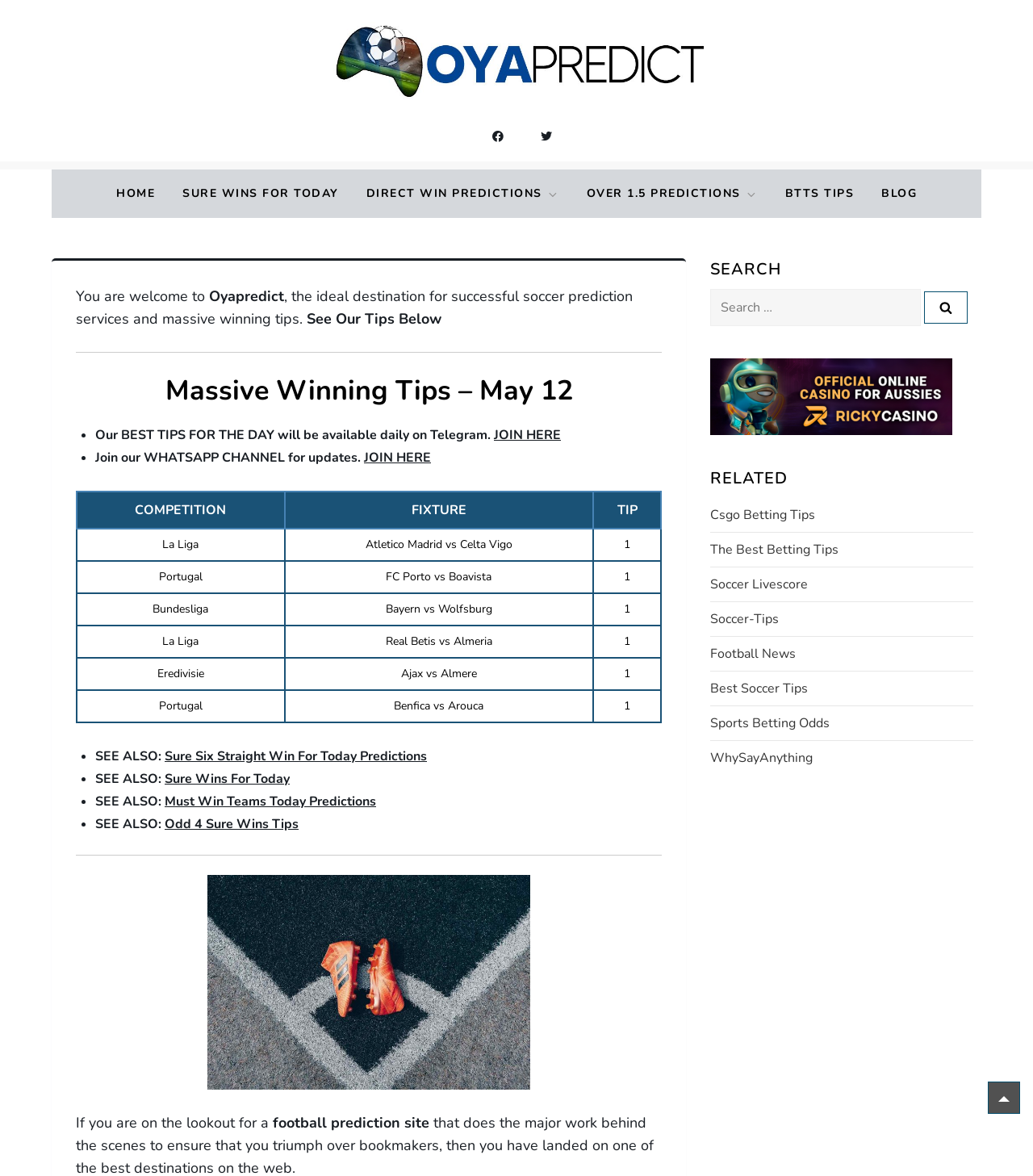Can you find the bounding box coordinates for the UI element given this description: "Home"? Provide the coordinates as four float numbers between 0 and 1: [left, top, right, bottom].

[0.101, 0.144, 0.162, 0.185]